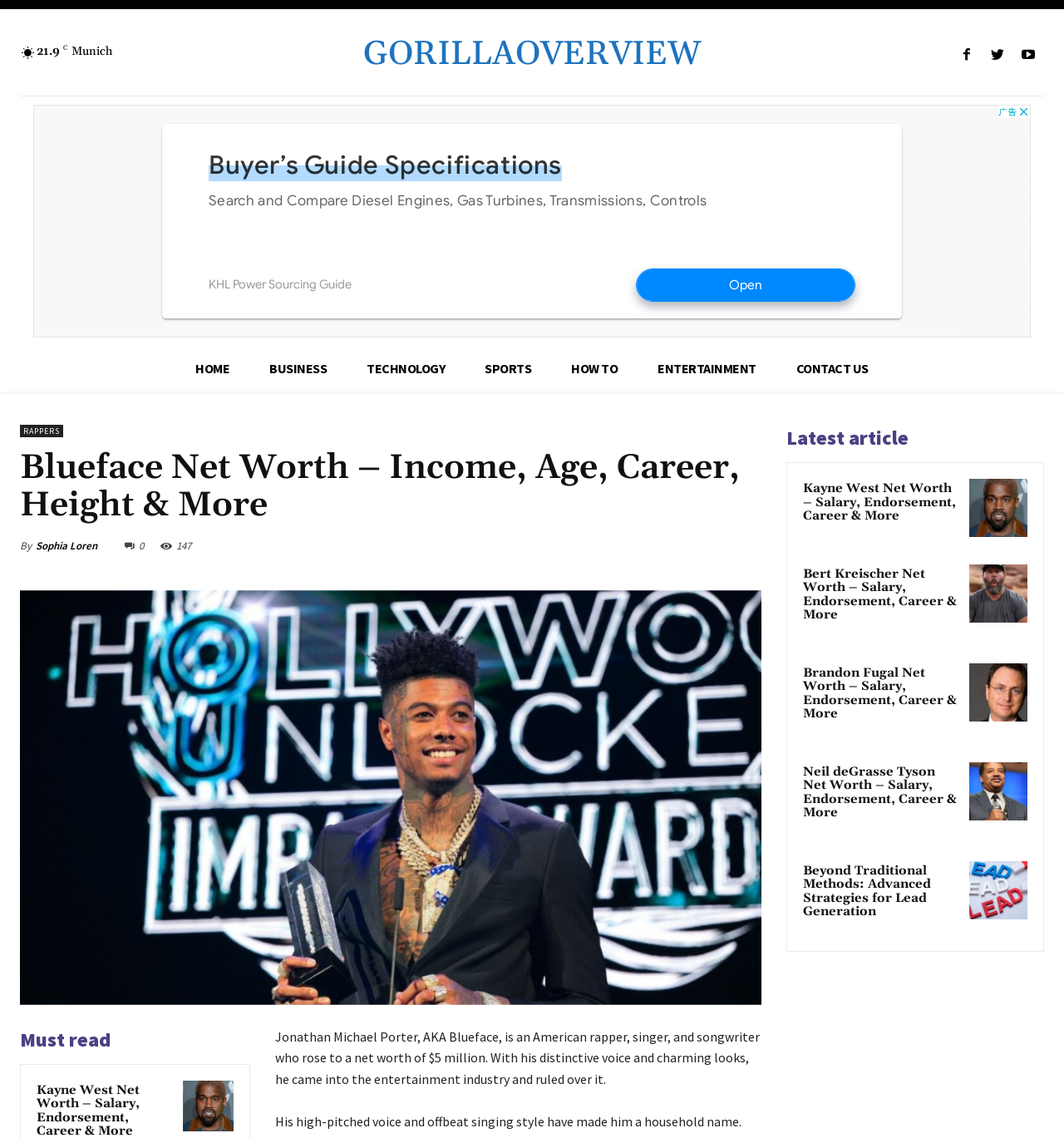How many articles are listed under 'Latest article'?
Carefully analyze the image and provide a detailed answer to the question.

I counted the number of links under the 'Latest article' heading and found four articles: 'Kayne West Net Worth – Salary, Endorsement, Career & More', 'Bert Kreischer Net Worth – Salary, Endorsement, Career & More', 'Brandon Fugal Net Worth – Salary, Endorsement, Career & More', and 'Neil deGrasse Tyson Net Worth – Salary, Endorsement, Career & More'.